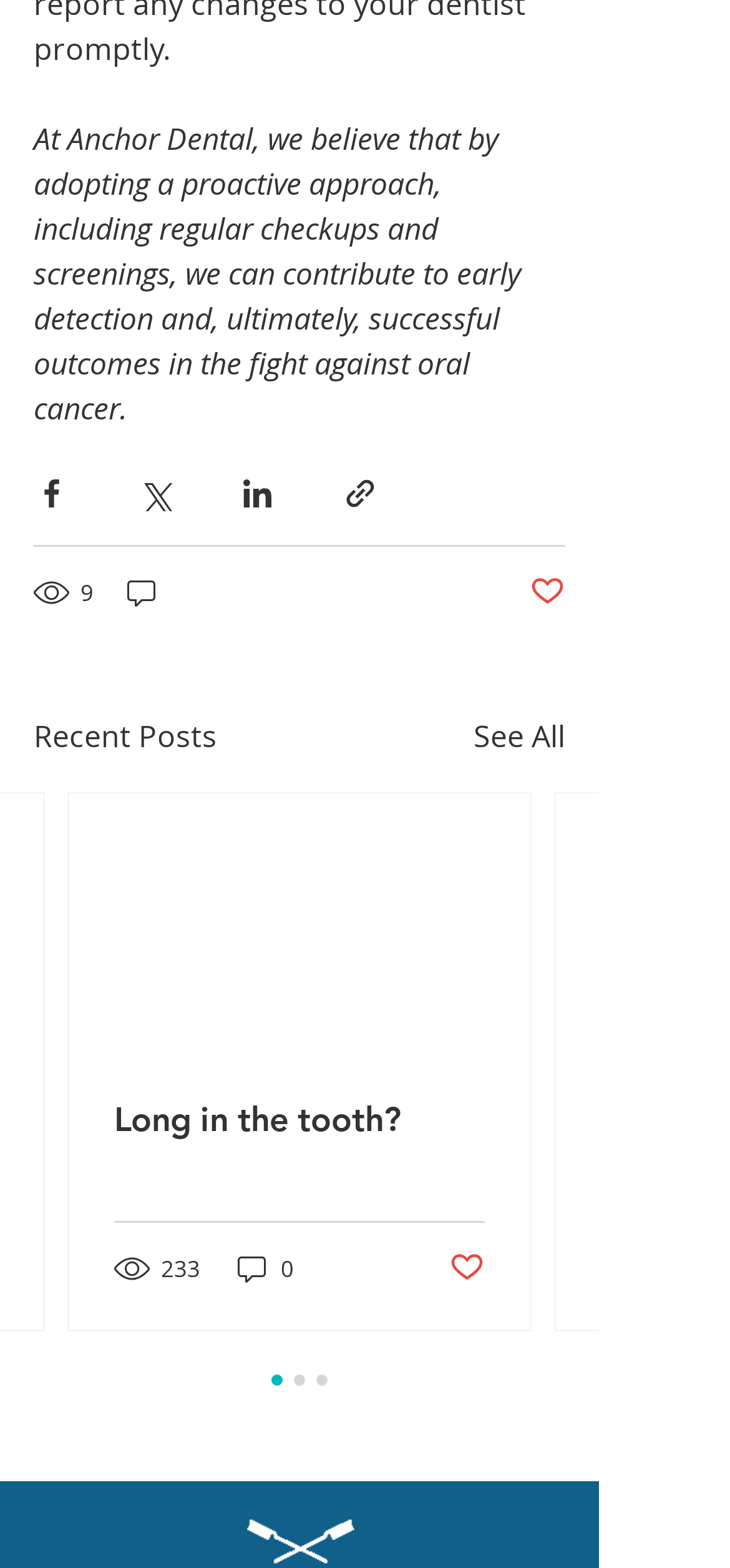Answer the question with a brief word or phrase:
What is the purpose of the 'Post not marked as liked' button?

To like a post